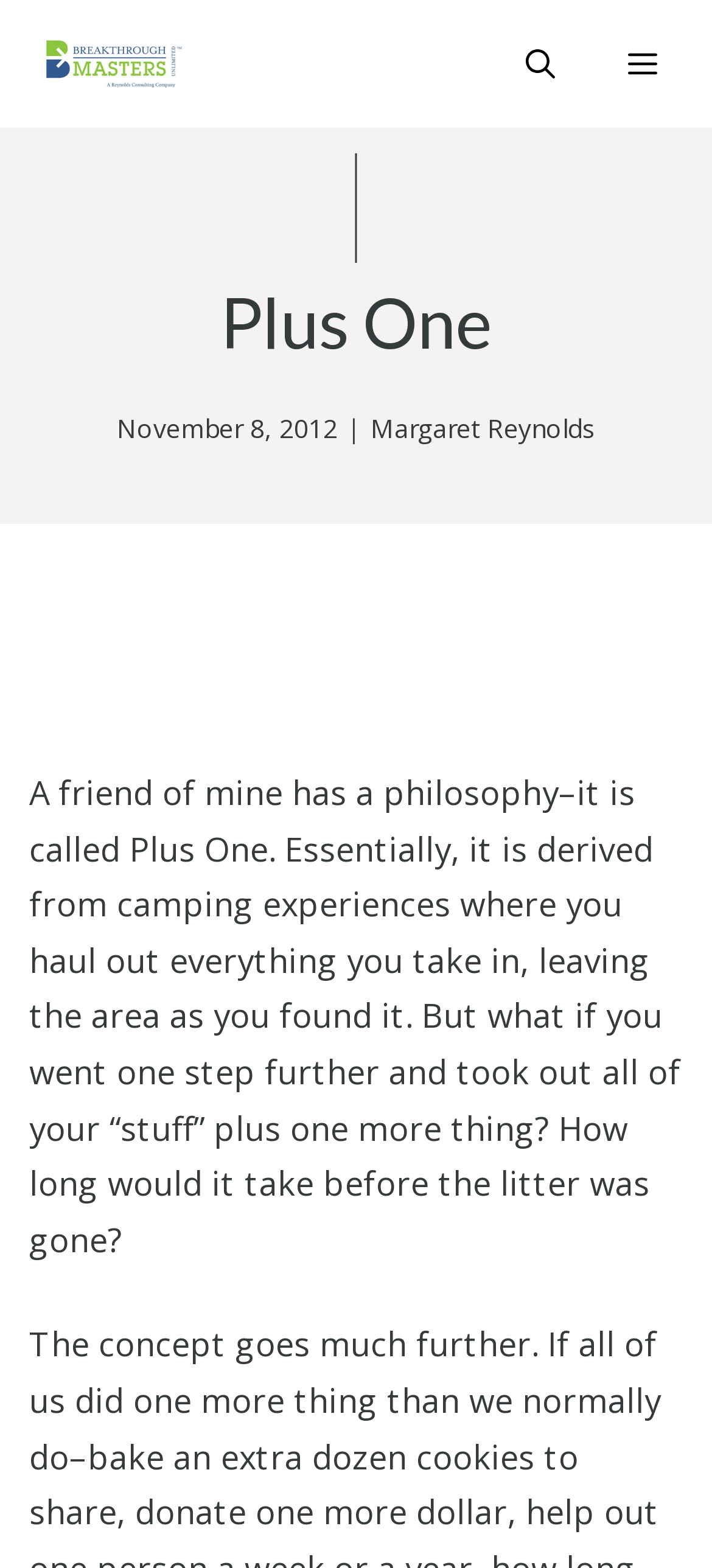What is the name of the website?
Refer to the screenshot and answer in one word or phrase.

Breakthrough Masters